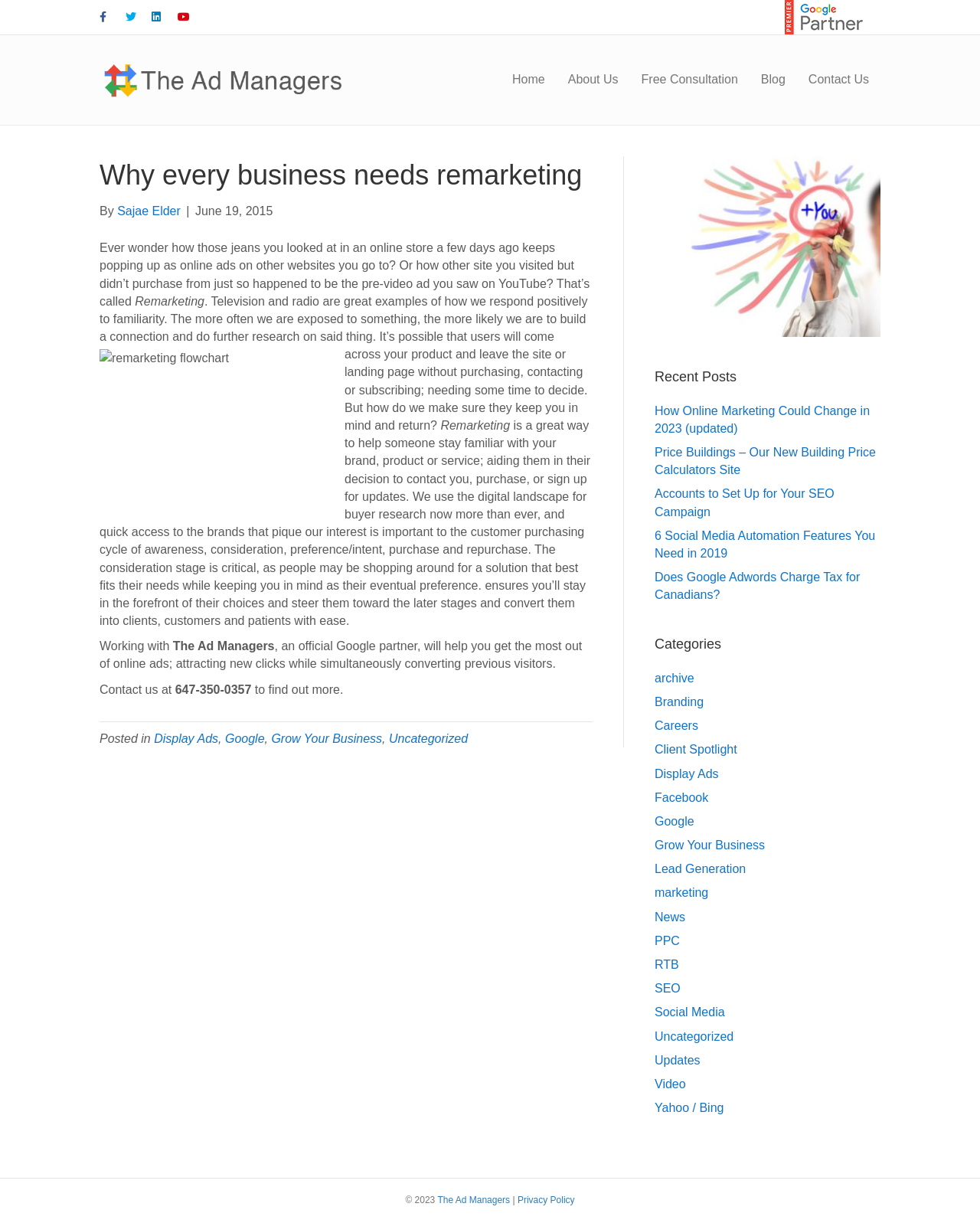What is the phone number to contact for more information?
Answer the question with a single word or phrase, referring to the image.

647-350-0357